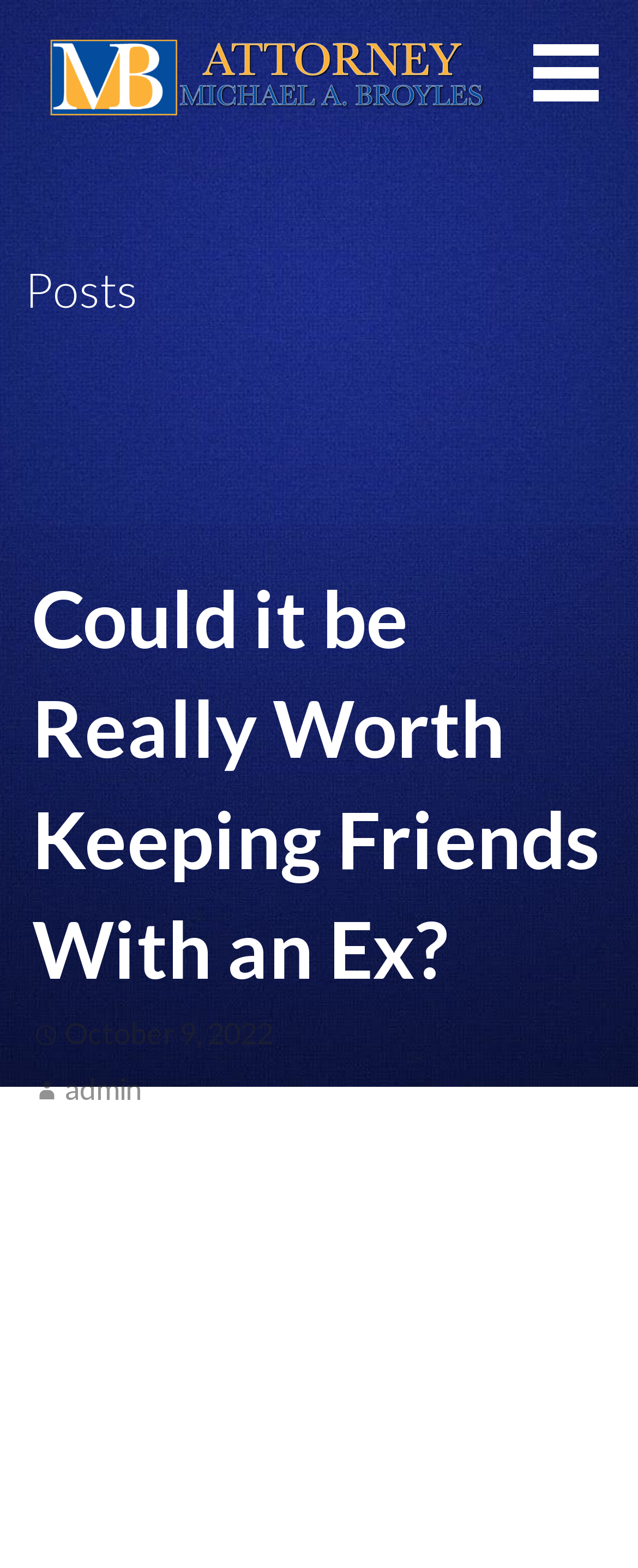Please find the bounding box for the following UI element description. Provide the coordinates in (top-left x, top-left y, bottom-right x, bottom-right y) format, with values between 0 and 1: admin

[0.102, 0.683, 0.223, 0.706]